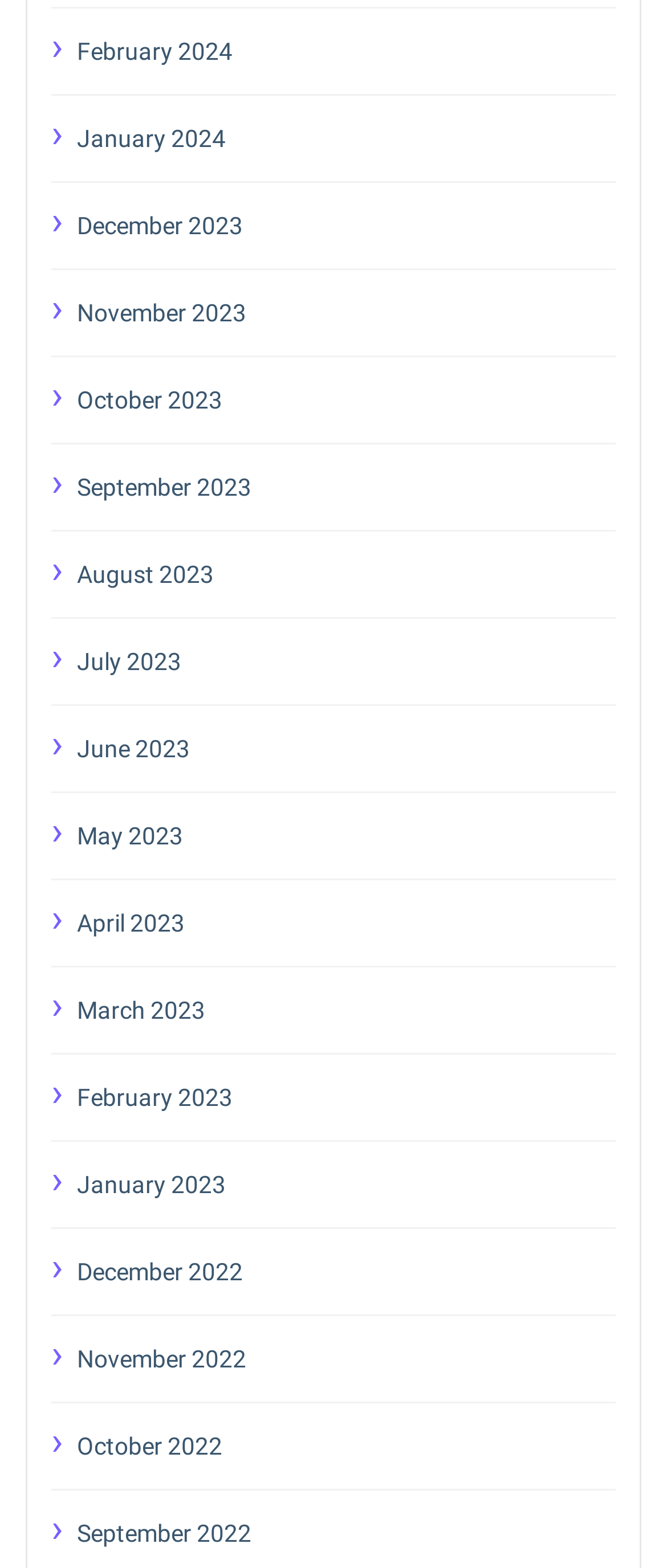What is the latest month listed?
Examine the image and provide an in-depth answer to the question.

I looked at the list of links and found that the first link is 'February 2024', which is the latest month listed.